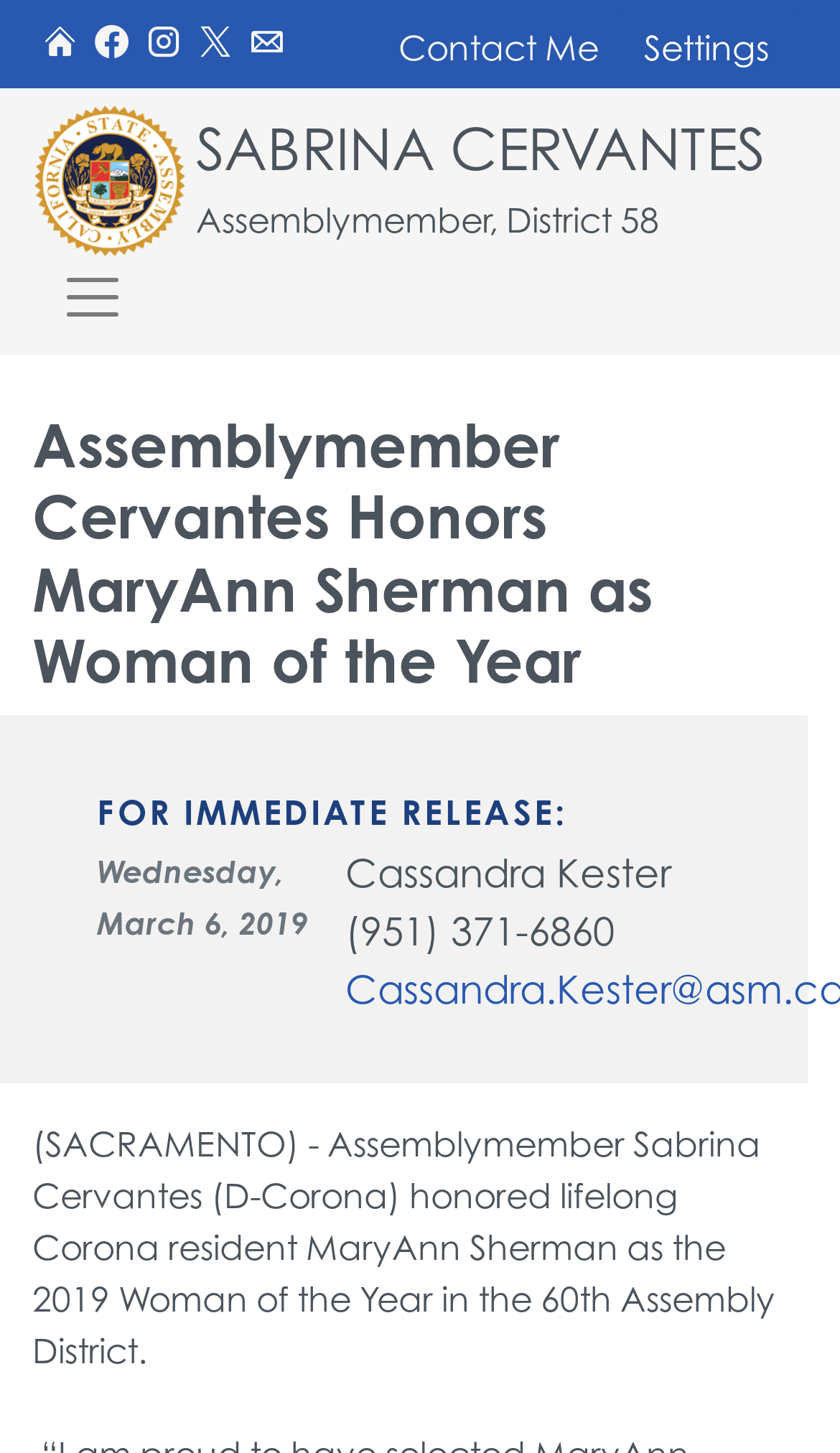Write an elaborate caption that captures the essence of the webpage.

The webpage is about Assemblymember Sabrina Cervantes honoring MaryAnn Sherman as the 2019 Woman of the Year in the 60th Assembly District. 

At the top left corner, there is a "Skip to main content" link. Above it, there is a site header banner that spans the entire width of the page. Within the banner, there are several social media links, including Home, Facebook, Instagram, Twitter, and Email, aligned horizontally. To the right of these links, there is a "Contact Me" link and a "Settings" button.

Below the banner, there are two links: "Home" with a corresponding image, and "SABRINA CERVANTES" with a description "Assemblymember, District 58" to its right. A "Toggle navigation" button is located to the left of the "Home" link.

The main content of the page is headed by a title "Assemblymember Cervantes Honors MaryAnn Sherman as Woman of the Year". Below the title, there is a press release with a "FOR IMMEDIATE RELEASE:" label, followed by a timestamp "Wednesday, March 6, 2019", and contact information "Cassandra Kester" and "(951) 371-6860". The main text of the press release is a paragraph describing the event, located at the bottom of the page.